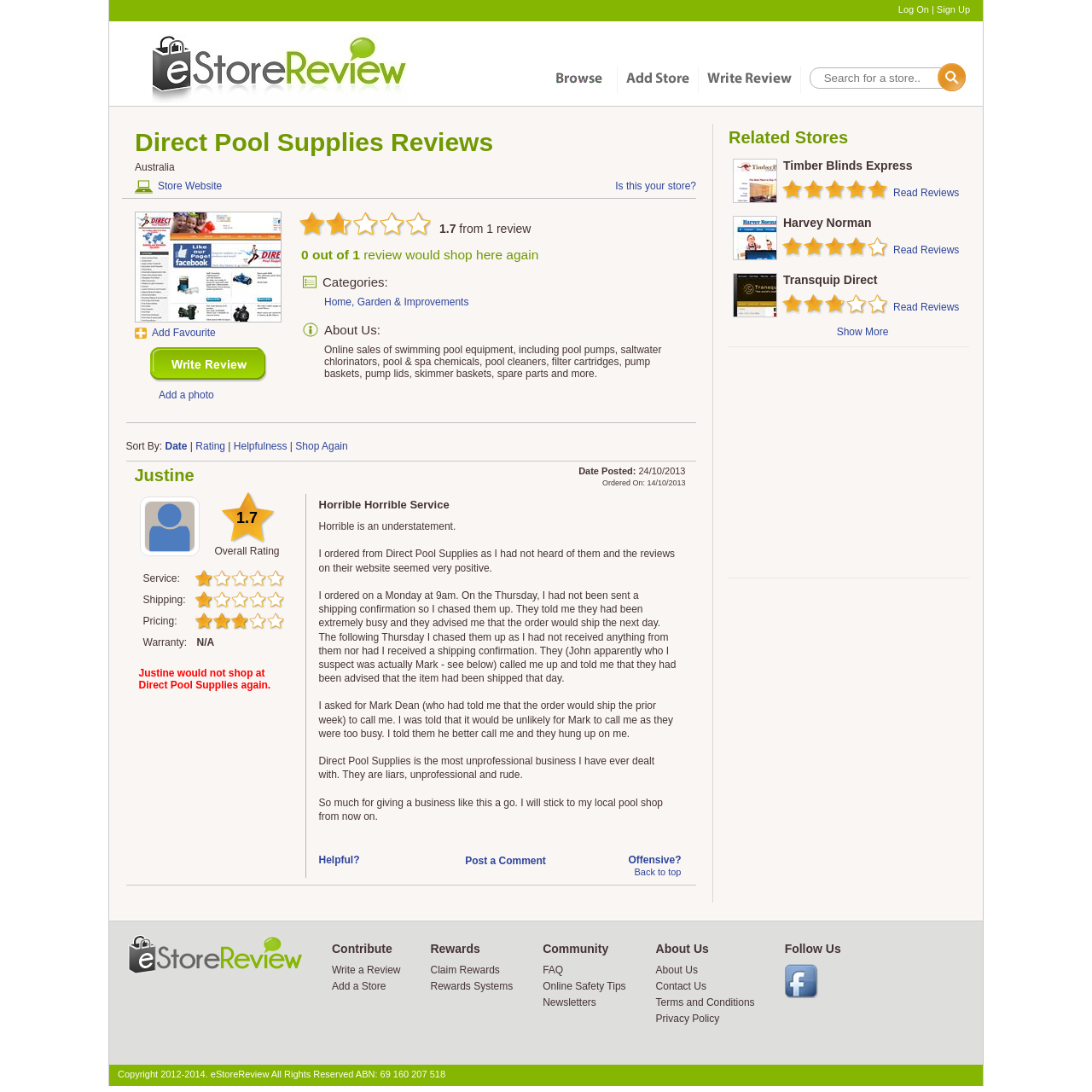Specify the bounding box coordinates of the region I need to click to perform the following instruction: "Search for a store". The coordinates must be four float numbers in the range of 0 to 1, i.e., [left, top, right, bottom].

[0.741, 0.062, 0.882, 0.081]